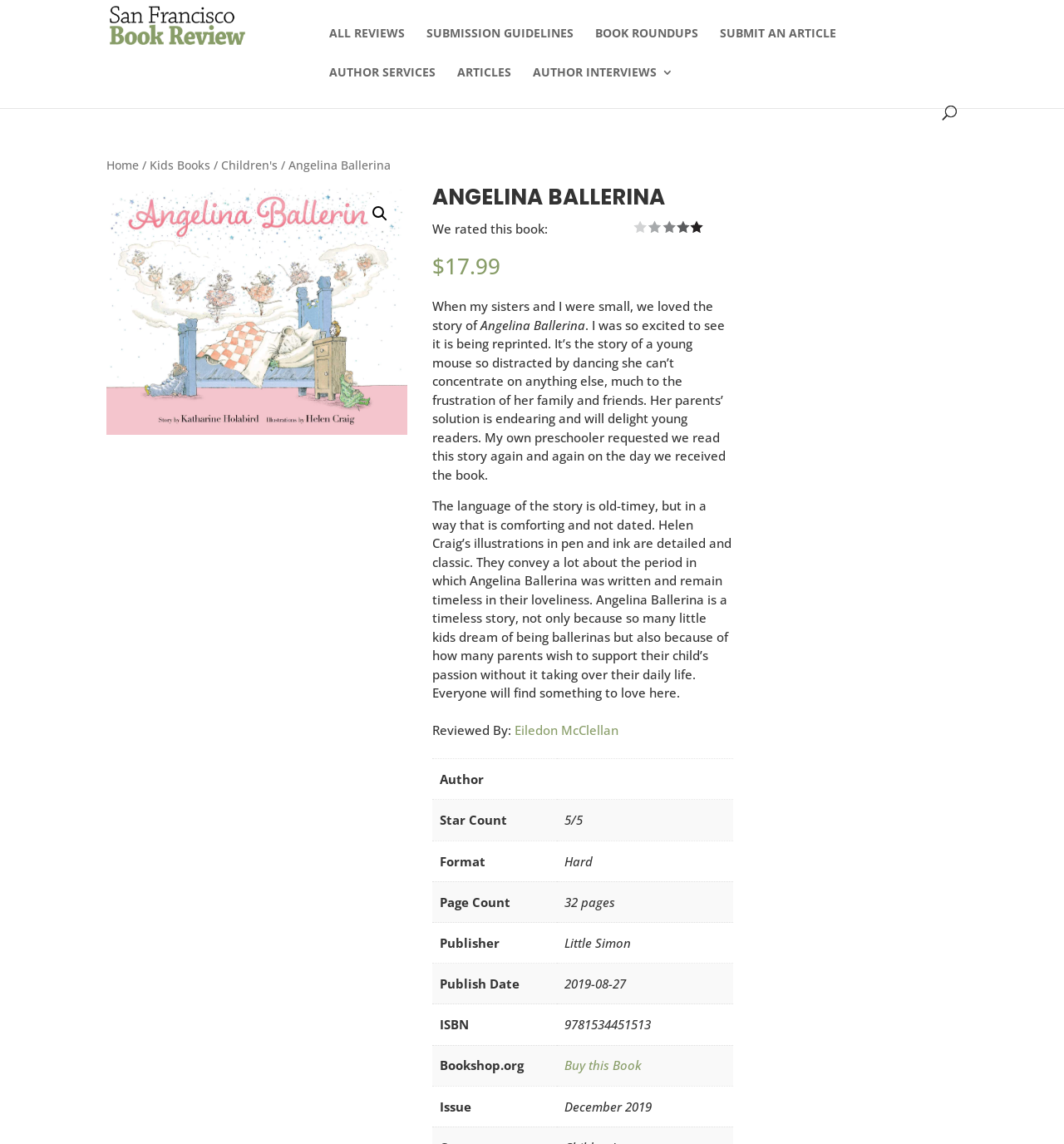Locate the bounding box coordinates of the element that needs to be clicked to carry out the instruction: "Search for products". The coordinates should be given as four float numbers ranging from 0 to 1, i.e., [left, top, right, bottom].

[0.552, 0.0, 0.865, 0.029]